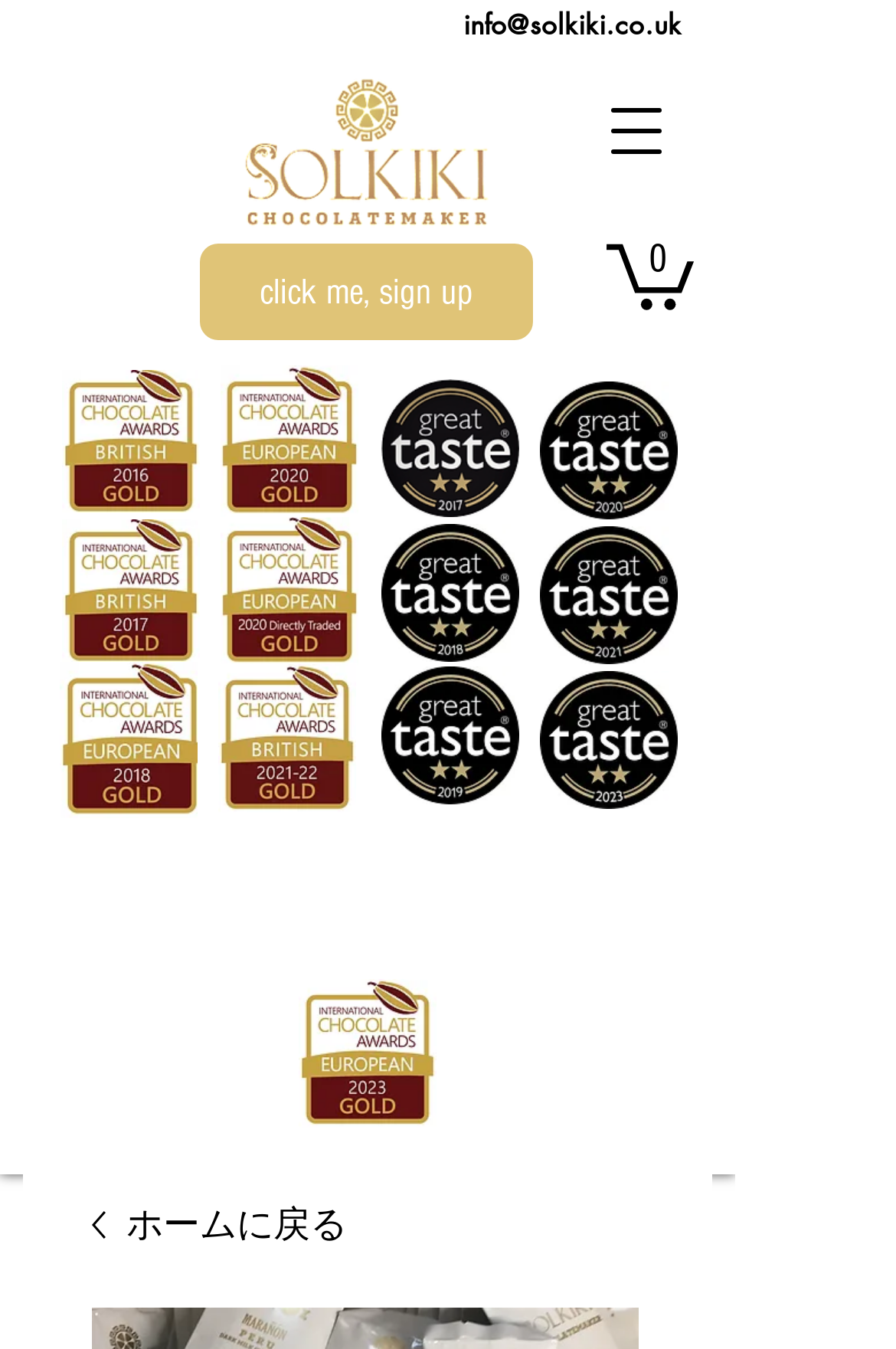What is the purpose of the button with the text 'Open navigation menu'?
Please provide a single word or phrase answer based on the image.

To open navigation menu